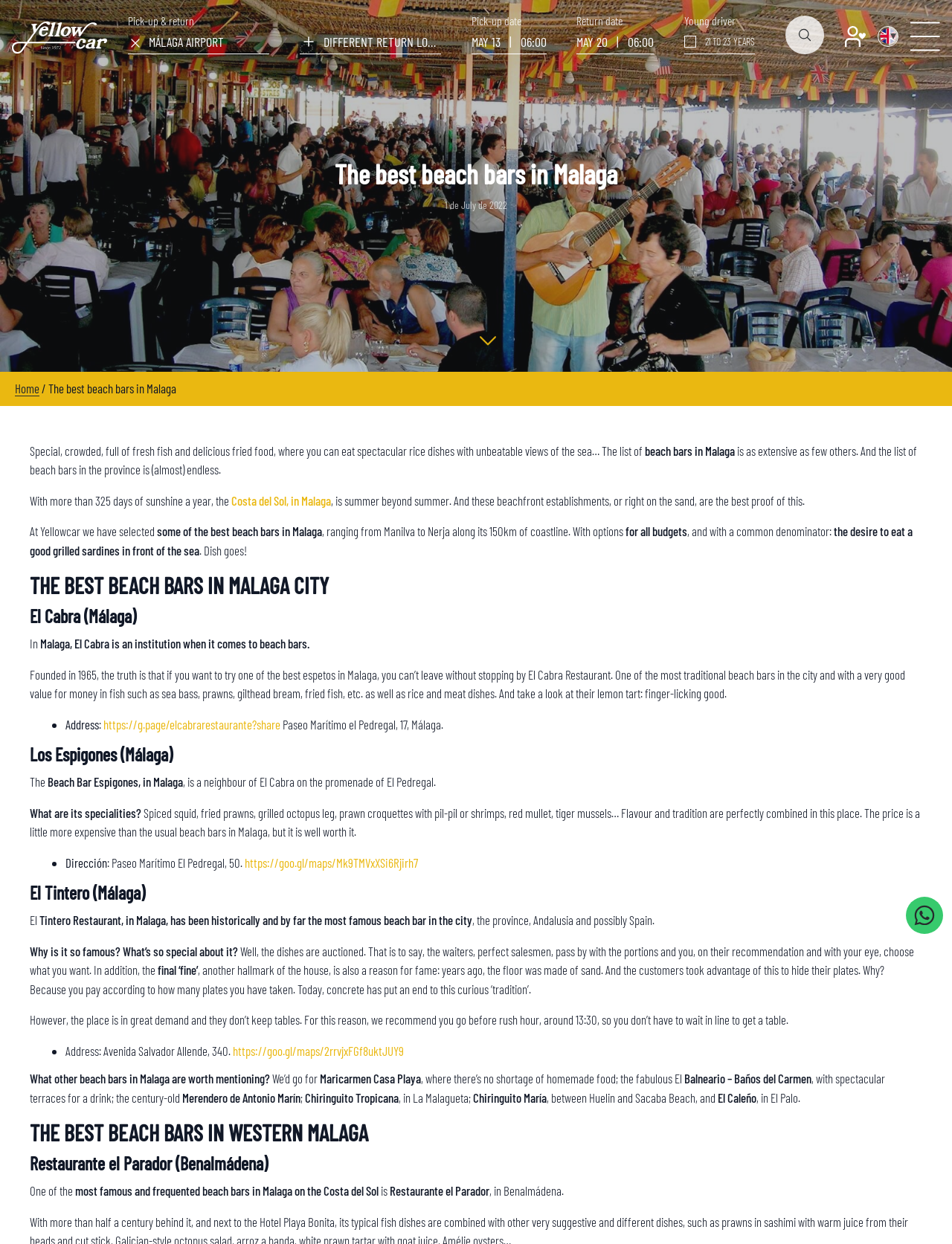Locate the bounding box coordinates of the region to be clicked to comply with the following instruction: "Click the 'Show vehicles' button". The coordinates must be four float numbers between 0 and 1, in the form [left, top, right, bottom].

[0.825, 0.013, 0.866, 0.044]